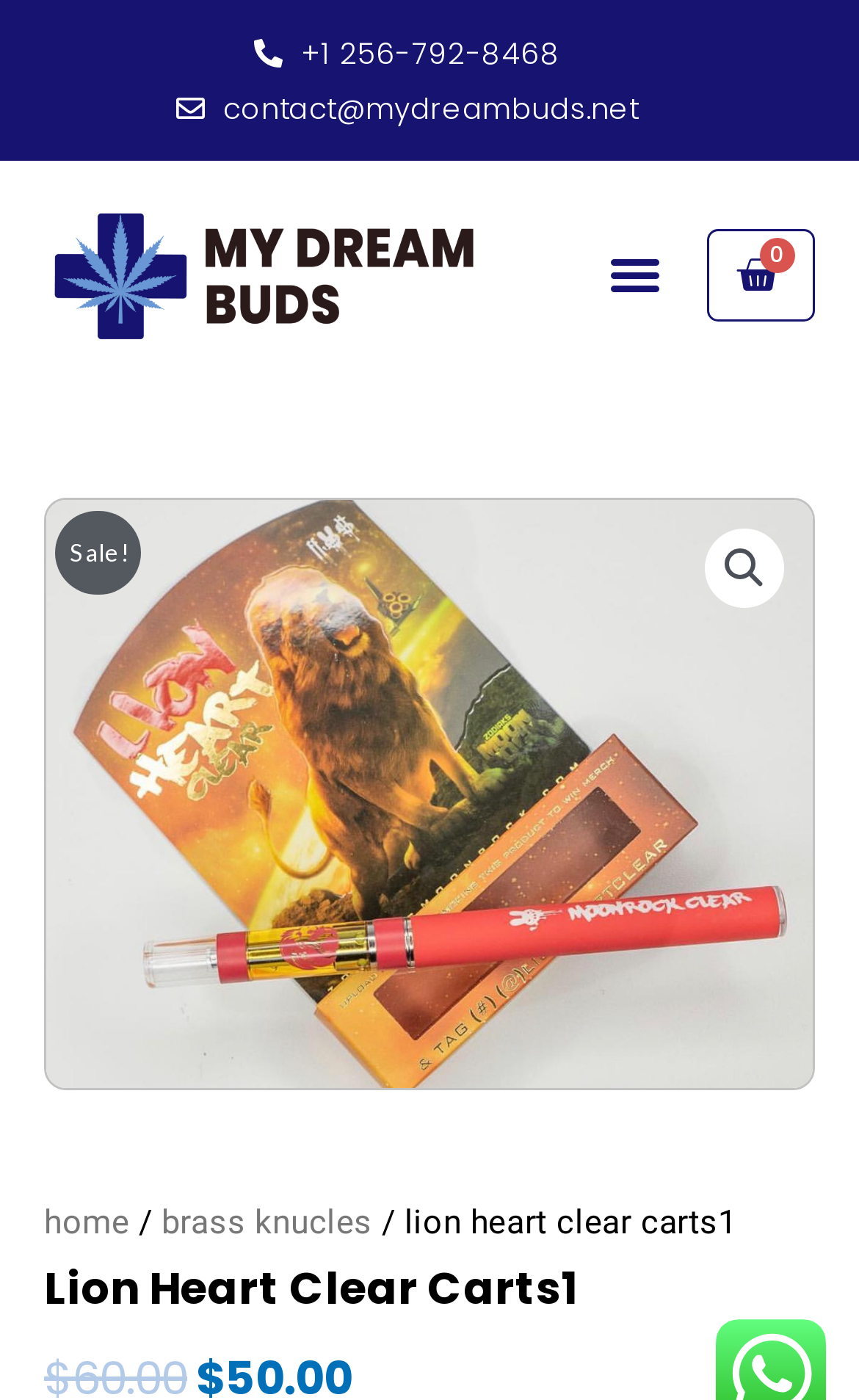Find the bounding box coordinates for the area that must be clicked to perform this action: "View cart".

[0.824, 0.163, 0.949, 0.229]